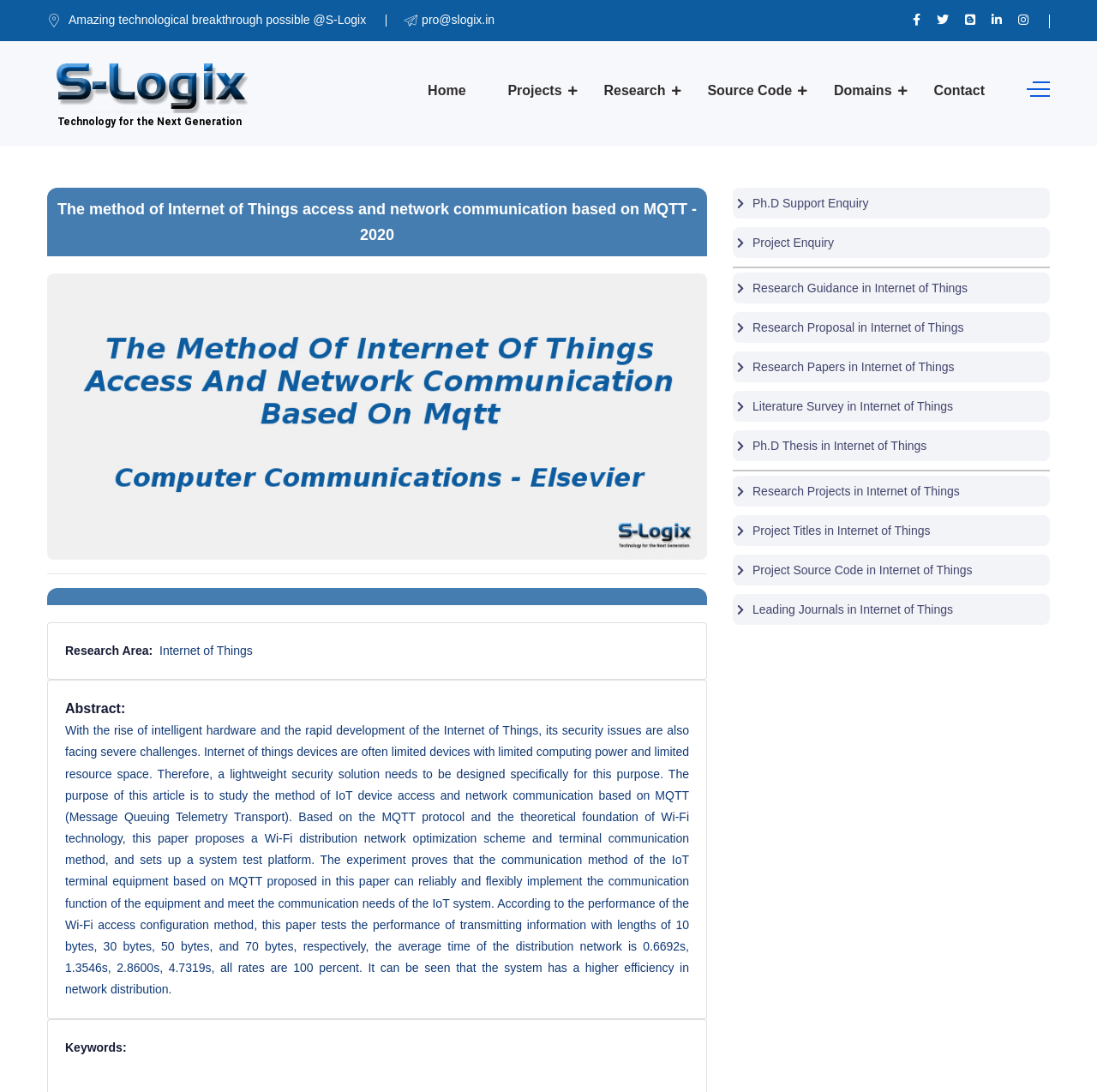Locate the bounding box coordinates of the area that needs to be clicked to fulfill the following instruction: "Go to the Projects page". The coordinates should be in the format of four float numbers between 0 and 1, namely [left, top, right, bottom].

[0.463, 0.038, 0.512, 0.129]